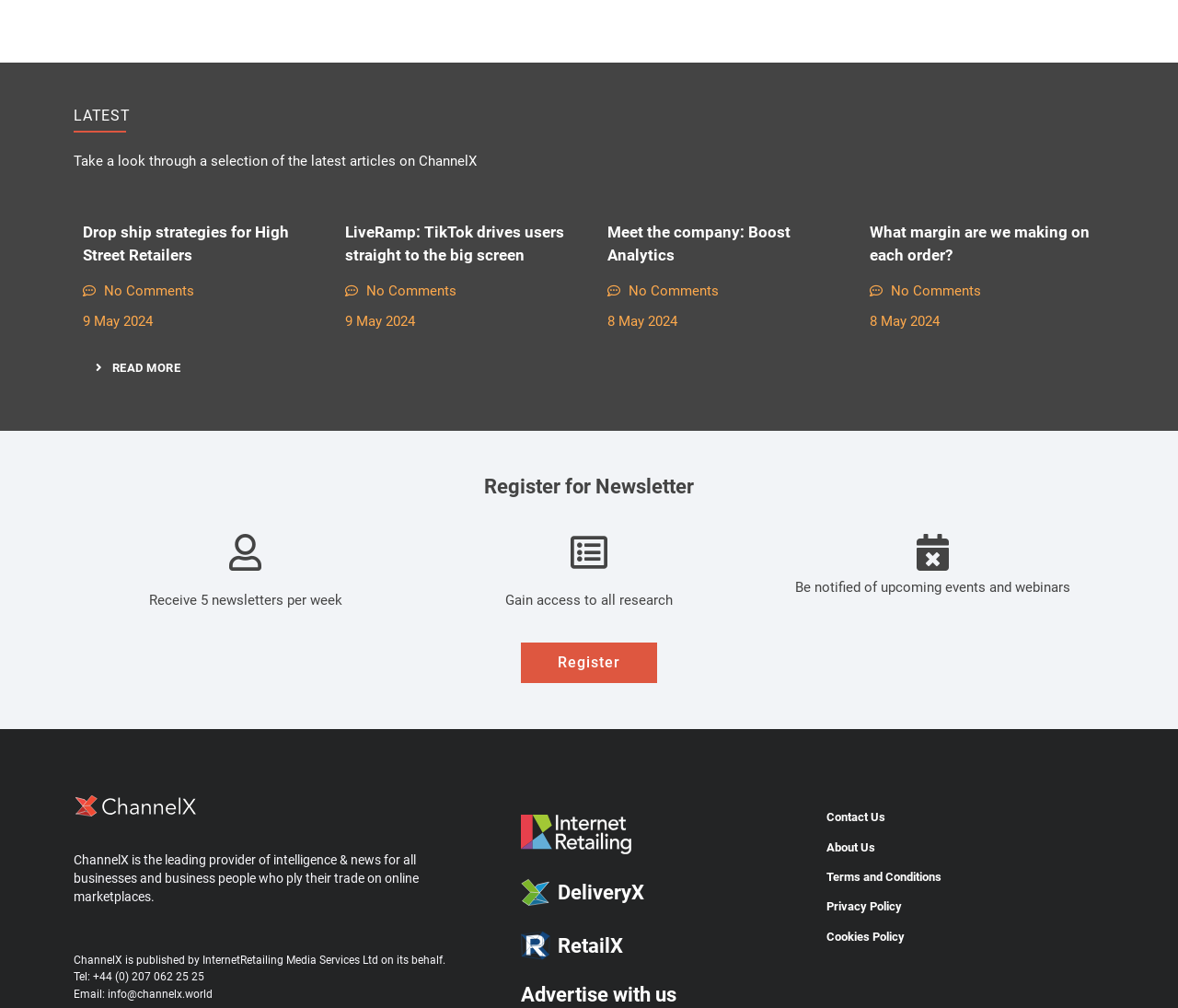Provide a short answer using a single word or phrase for the following question: 
What is the purpose of the 'Register for Newsletter' section?

To receive newsletters and access research